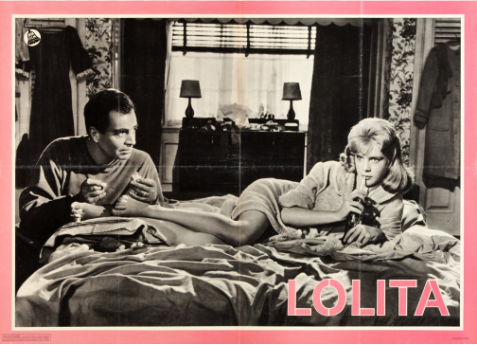What is the time period hinted at by the background decor?
Use the information from the image to give a detailed answer to the question.

The caption describes the background as having 'reminiscent decor that underscores the film's setting', and further states that it 'hints at mid-20th century domestic life', providing the answer to this question.